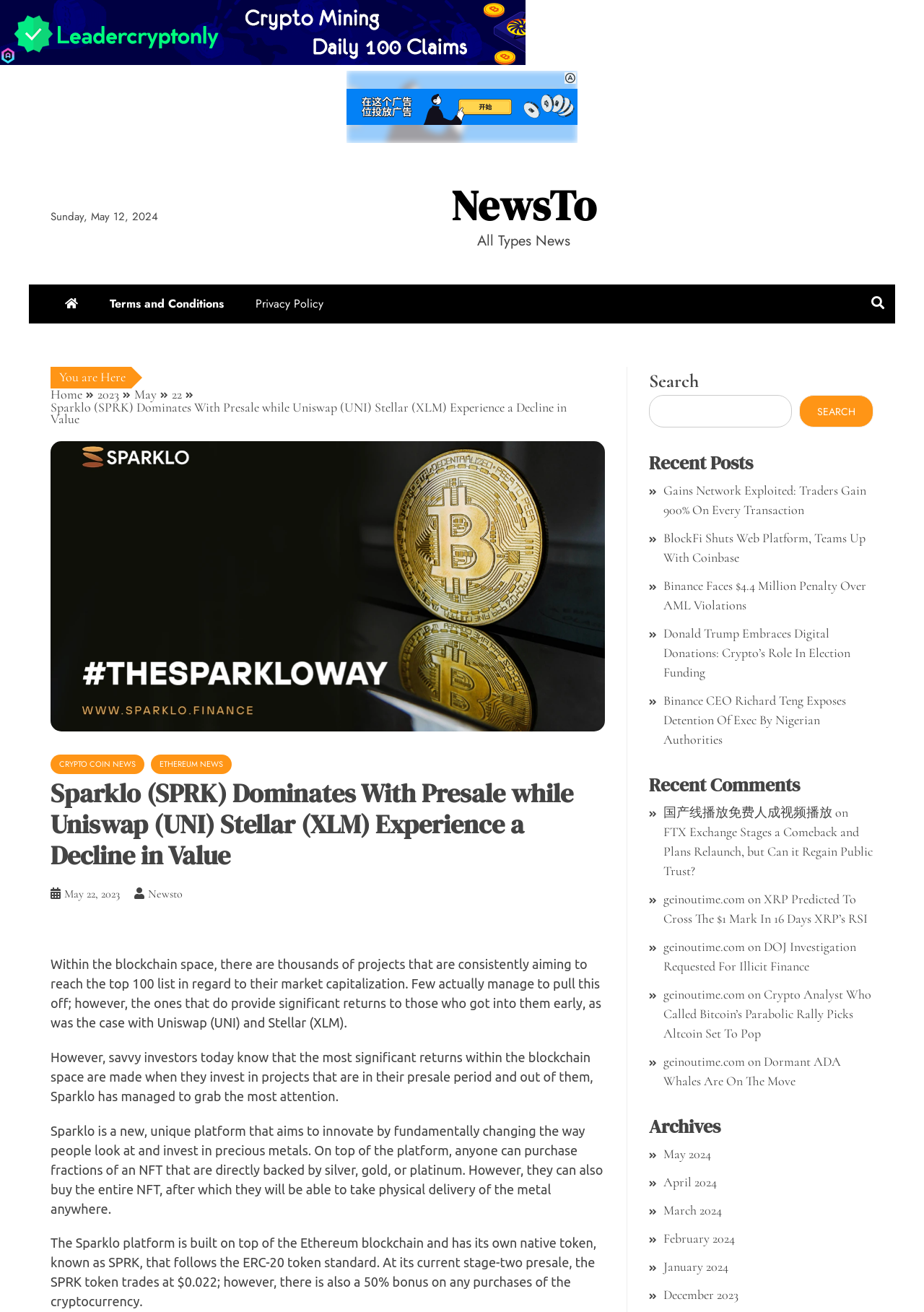Could you highlight the region that needs to be clicked to execute the instruction: "Send an email to evento@inovagri.org.br"?

None